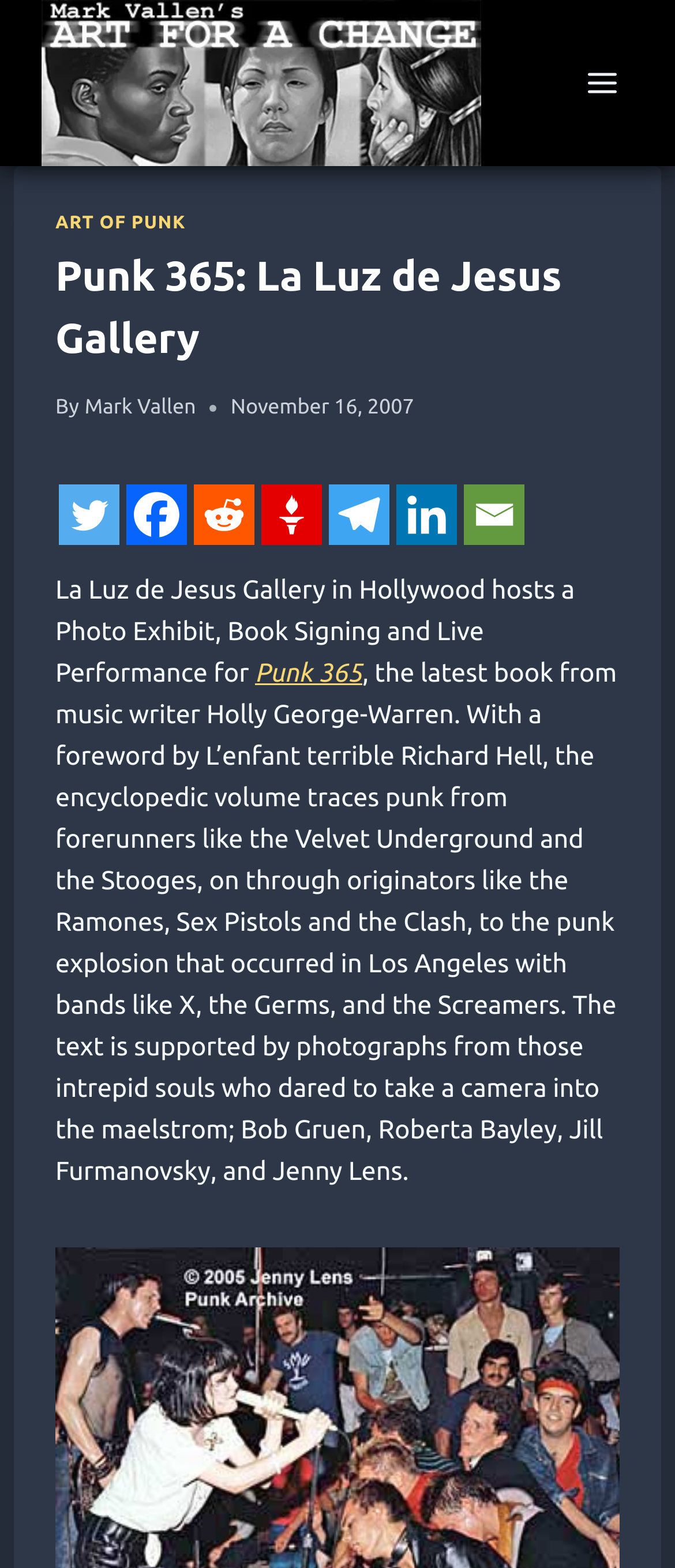What social media platforms are linked on the page?
Refer to the image and provide a one-word or short phrase answer.

Twitter, Facebook, Reddit, Gettr, Telegram, Linkedin, Email